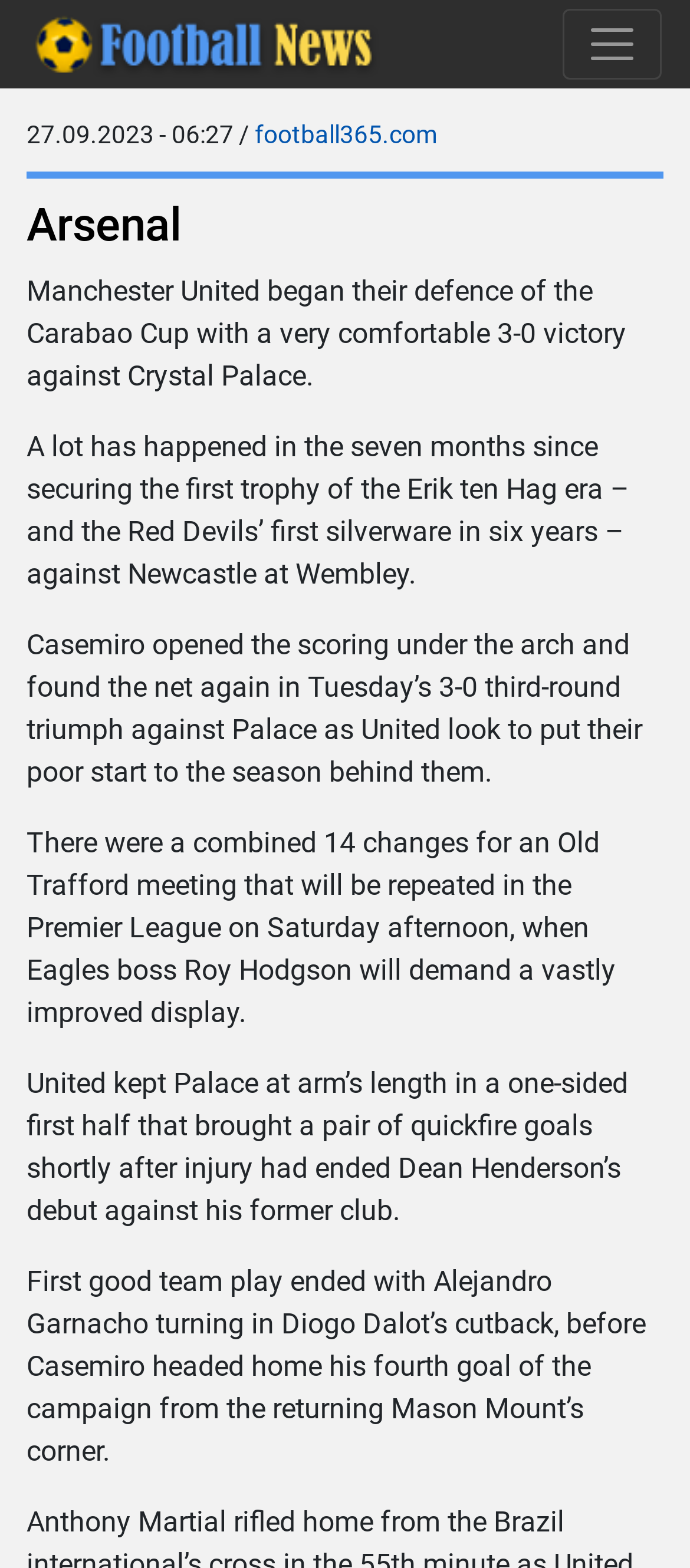When did Manchester United win their first trophy in six years?
Relying on the image, give a concise answer in one word or a brief phrase.

Seven months ago